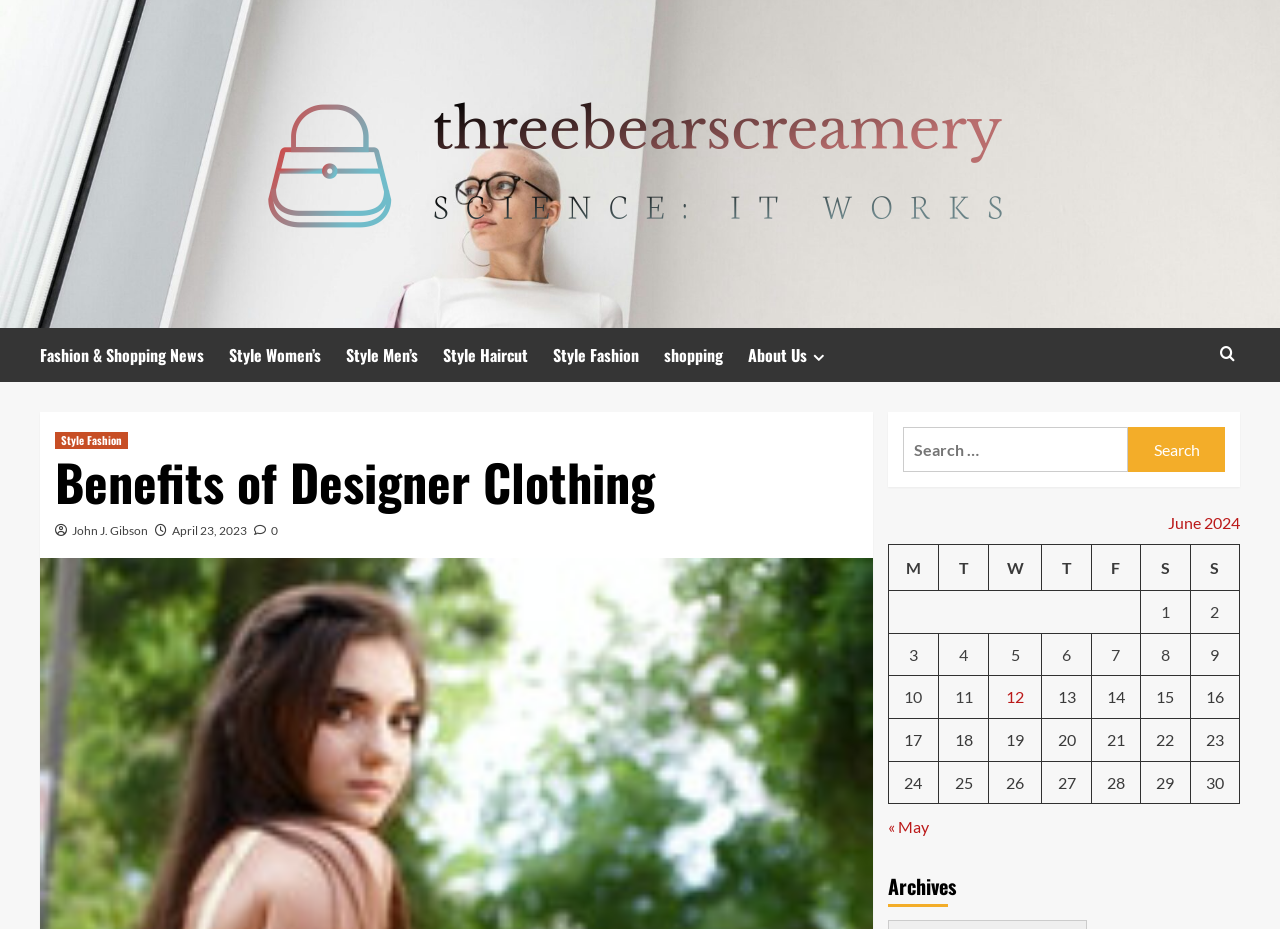Write an extensive caption that covers every aspect of the webpage.

The webpage is about the benefits of designer clothing, with the title "Benefits of Designer Clothing – Threebearscreamery" at the top. Below the title, there is a logo image of "Threebearscreamery" with a link to the website. 

On the top navigation bar, there are several links to different categories, including "Fashion & Shopping News", "Style Women's", "Style Men's", "Style Haircut", "Style Fashion", and "Shopping". Additionally, there is an "About Us" link with a dropdown arrow icon.

To the right of the navigation bar, there is a search box with a "Search for:" label and a "Search" button. Below the search box, there is a table displaying a calendar for June 2024, with links to posts published on each day of the month.

On the left side of the page, there is a section with a heading "Benefits of Designer Clothing" and an author name "John J. Gibson" with a date "April 23, 2023". Below this section, there is a list of links to related articles or posts.

At the bottom of the page, there is a navigation section with links to previous and next months, with a "« May" link to the previous month. Finally, there is a heading "Archives" at the very bottom of the page.